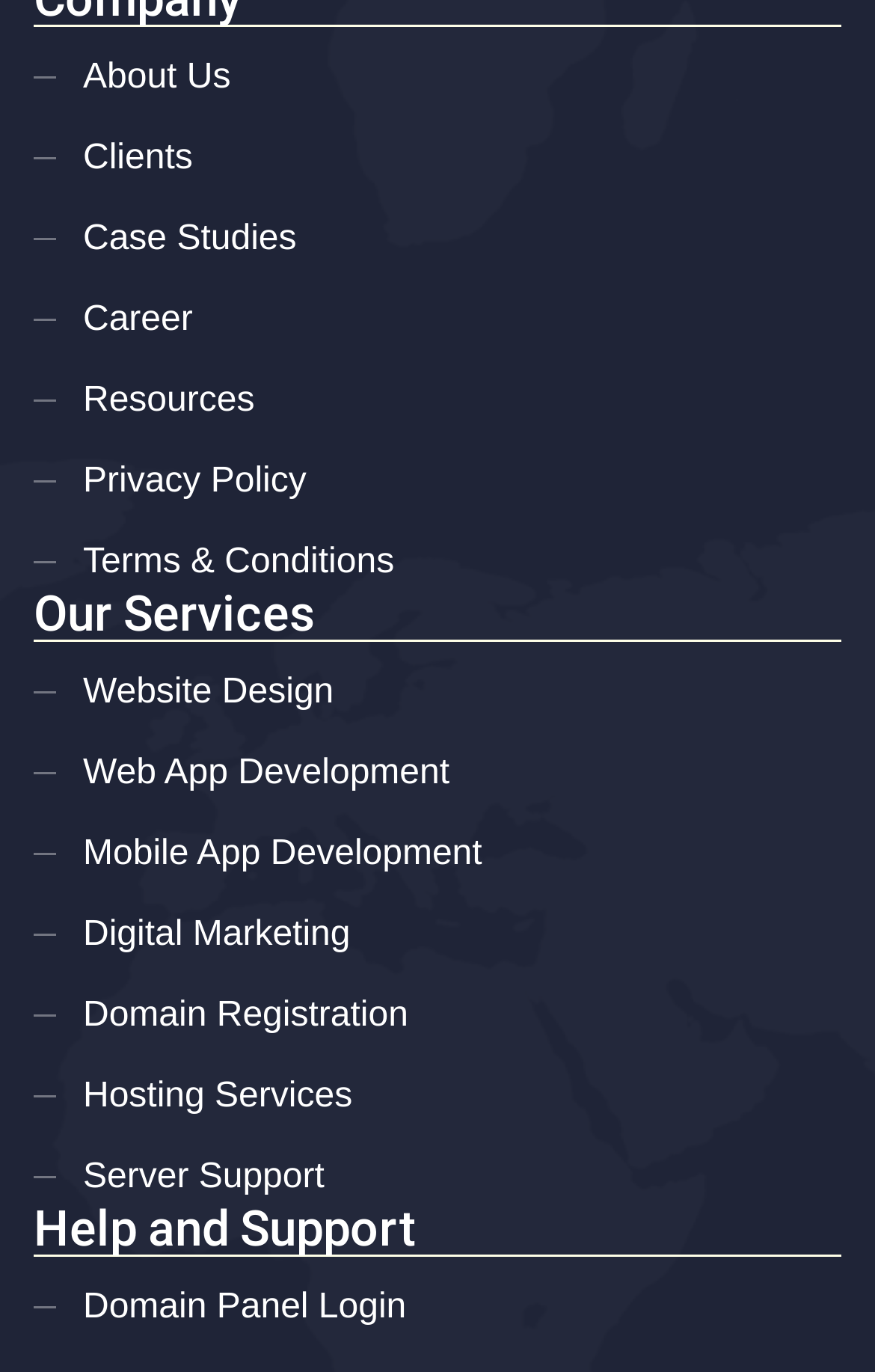Kindly determine the bounding box coordinates of the area that needs to be clicked to fulfill this instruction: "view website design services".

[0.038, 0.491, 0.381, 0.519]